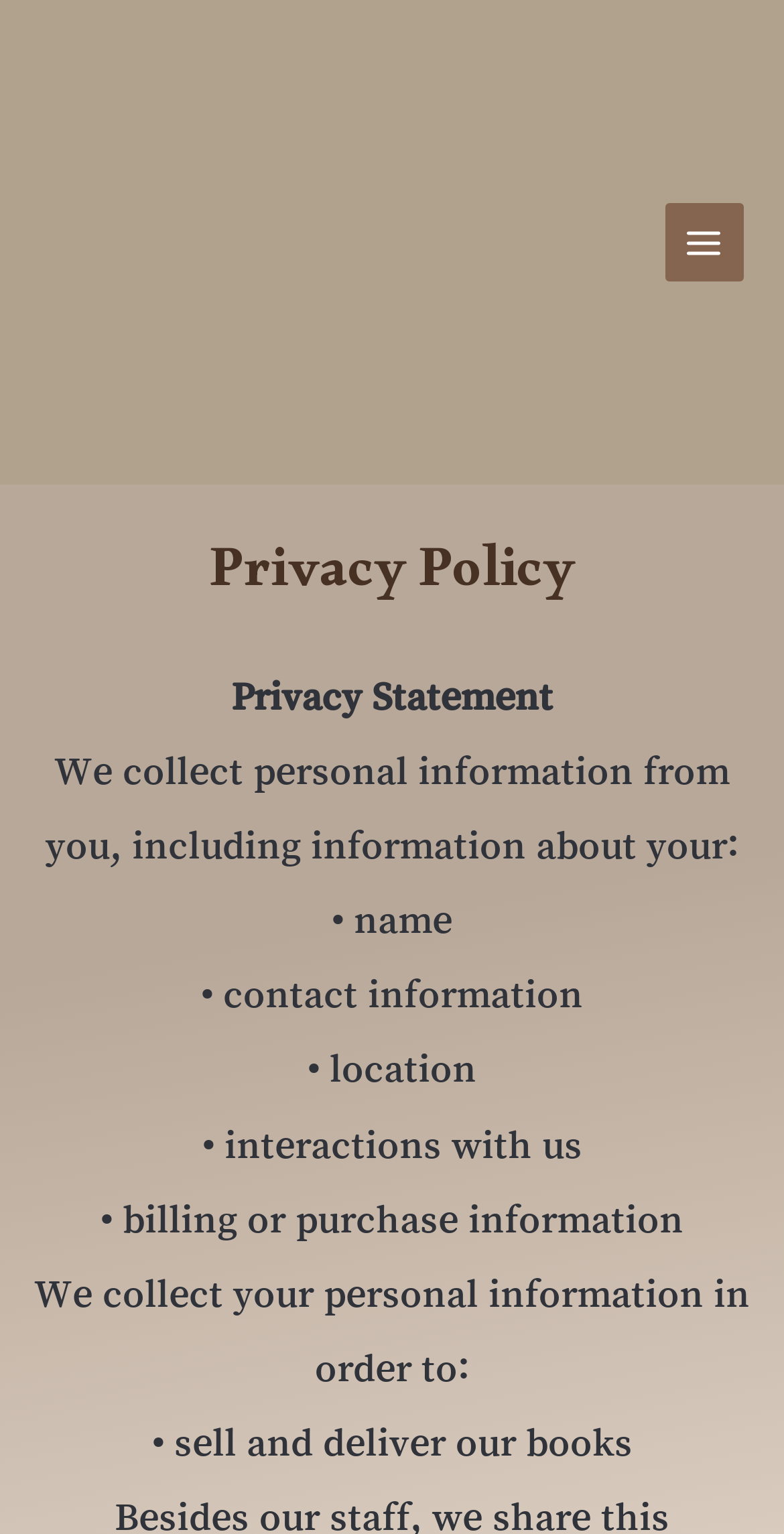Give a one-word or one-phrase response to the question:
How many types of personal information are collected?

5